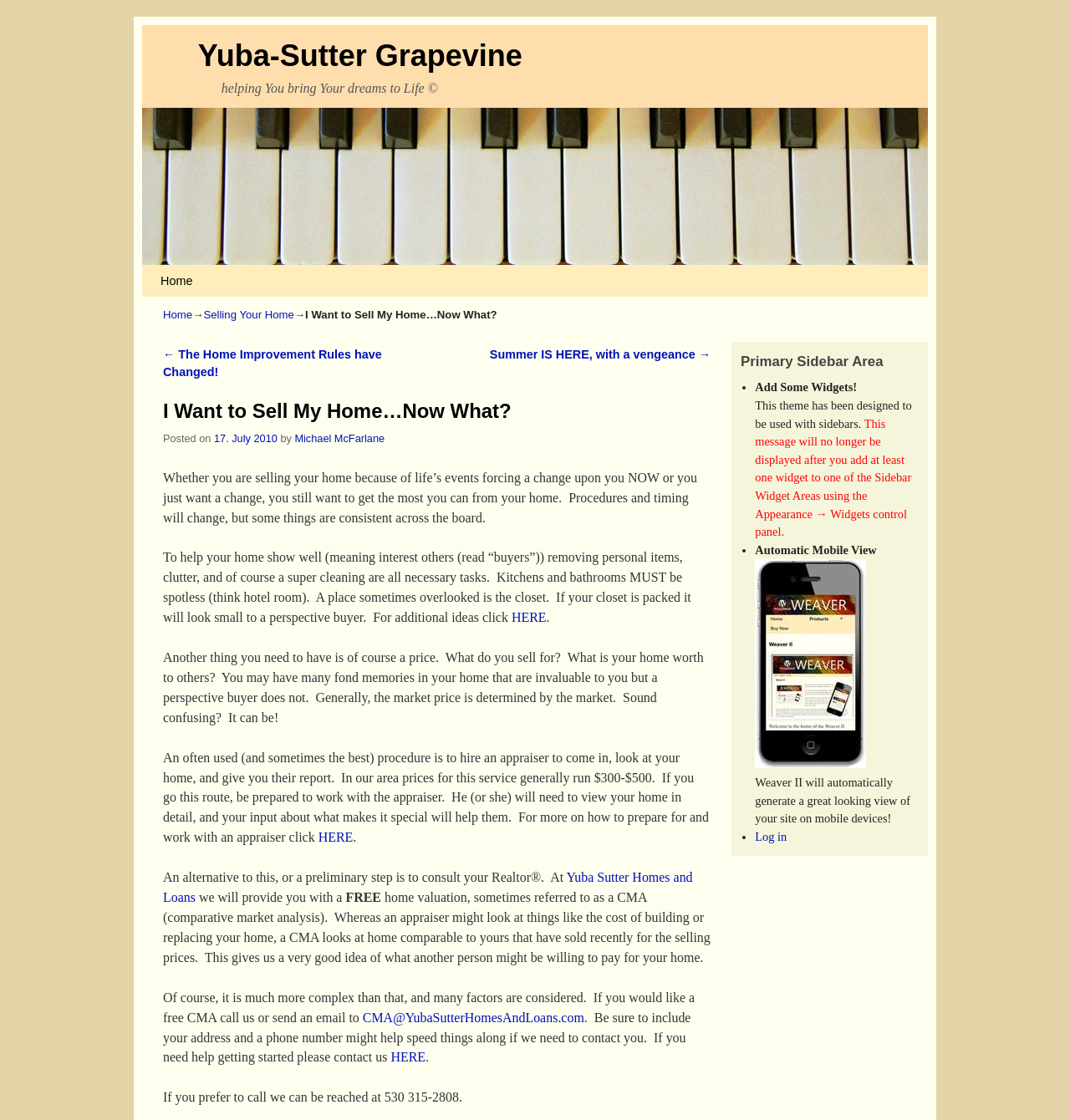Write an extensive caption that covers every aspect of the webpage.

The webpage is about selling a home, specifically providing guidance on how to prepare and price a home for sale. At the top, there is a heading "Yuba-Sutter Grapevine" and an image of the same name. Below the image, there are two links to skip to primary and secondary content.

The main content area is divided into two sections. On the left, there is a navigation menu with links to "Home", "Selling Your Home", and other related topics. Below the navigation menu, there is a heading "I Want to Sell My Home…Now What?" followed by a series of paragraphs providing advice on preparing a home for sale, including removing personal items, cleaning, and pricing.

The paragraphs are interspersed with links to additional resources, such as hiring an appraiser or consulting a Realtor. There are also several calls to action, including requesting a free home valuation and contacting the website for more information.

On the right side of the page, there is a complementary section with a heading "Primary Sidebar Area". This section contains a list of items, including a message to add widgets to the sidebar, information about automatic mobile view, and a link to log in.

Overall, the webpage is focused on providing helpful information and resources to individuals looking to sell their homes, with a clear and organized layout that makes it easy to navigate.